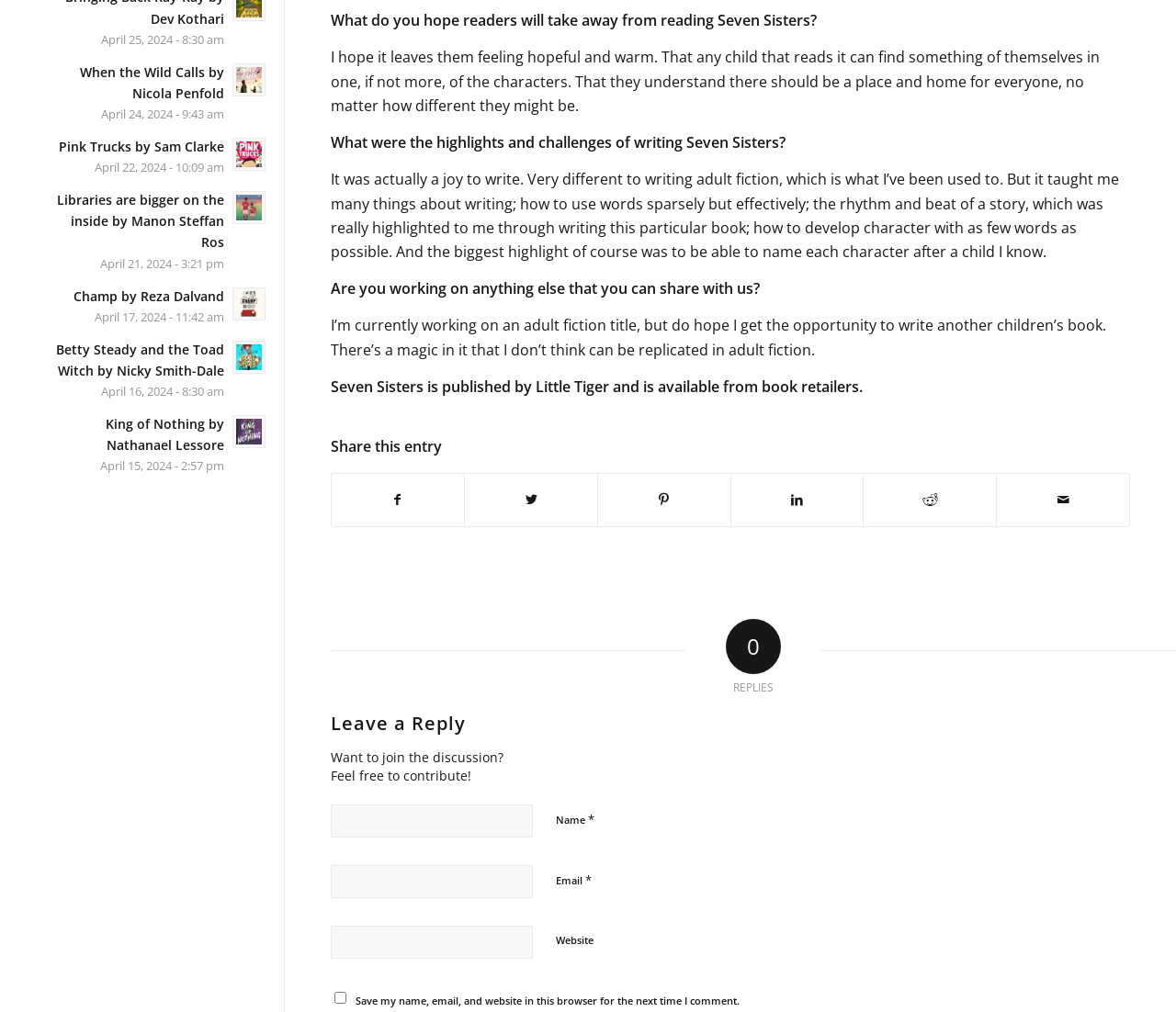Determine the bounding box coordinates for the area you should click to complete the following instruction: "Share this entry".

[0.281, 0.434, 0.961, 0.449]